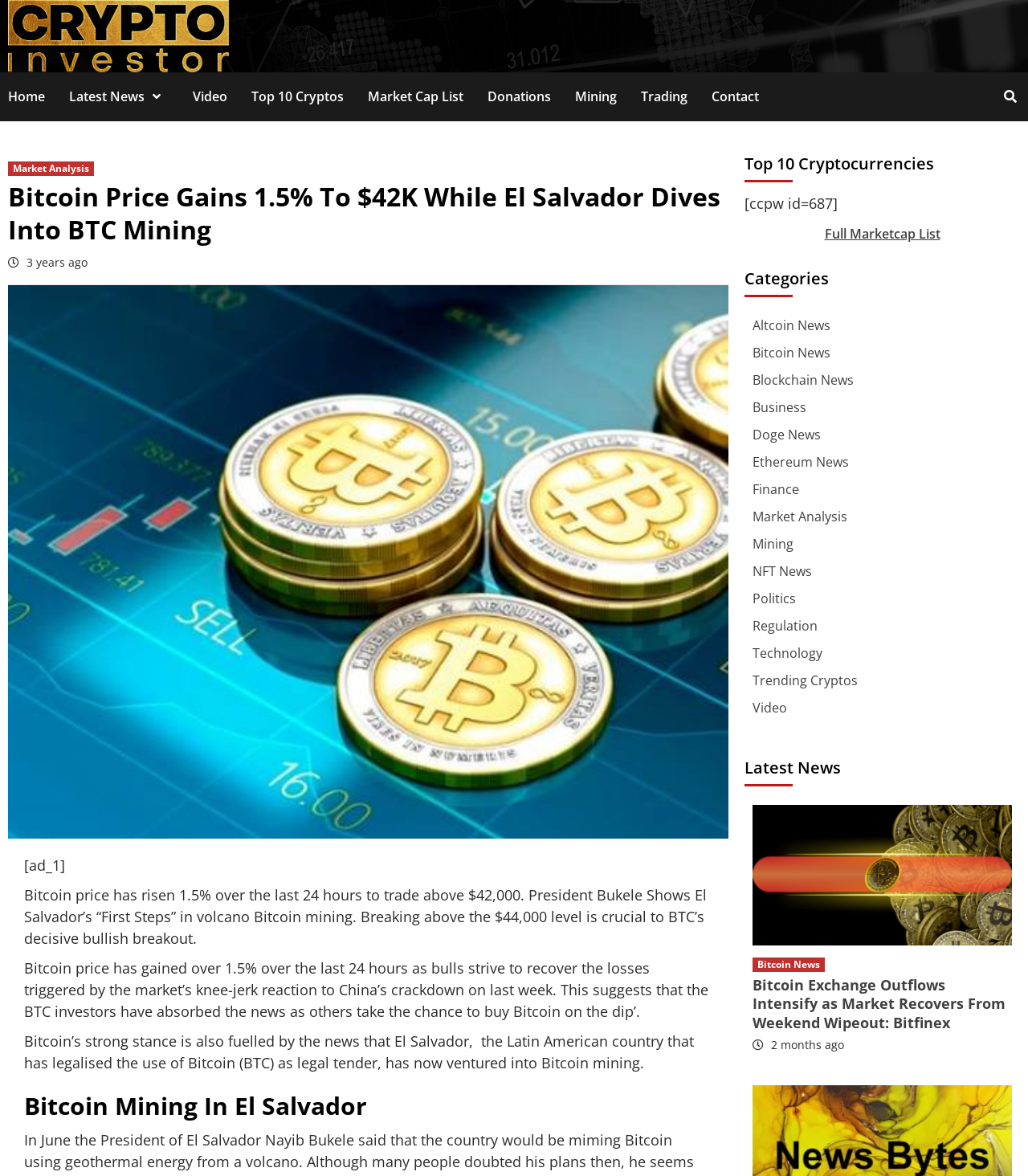Identify the bounding box coordinates of the region I need to click to complete this instruction: "Read the latest news".

[0.067, 0.061, 0.188, 0.103]